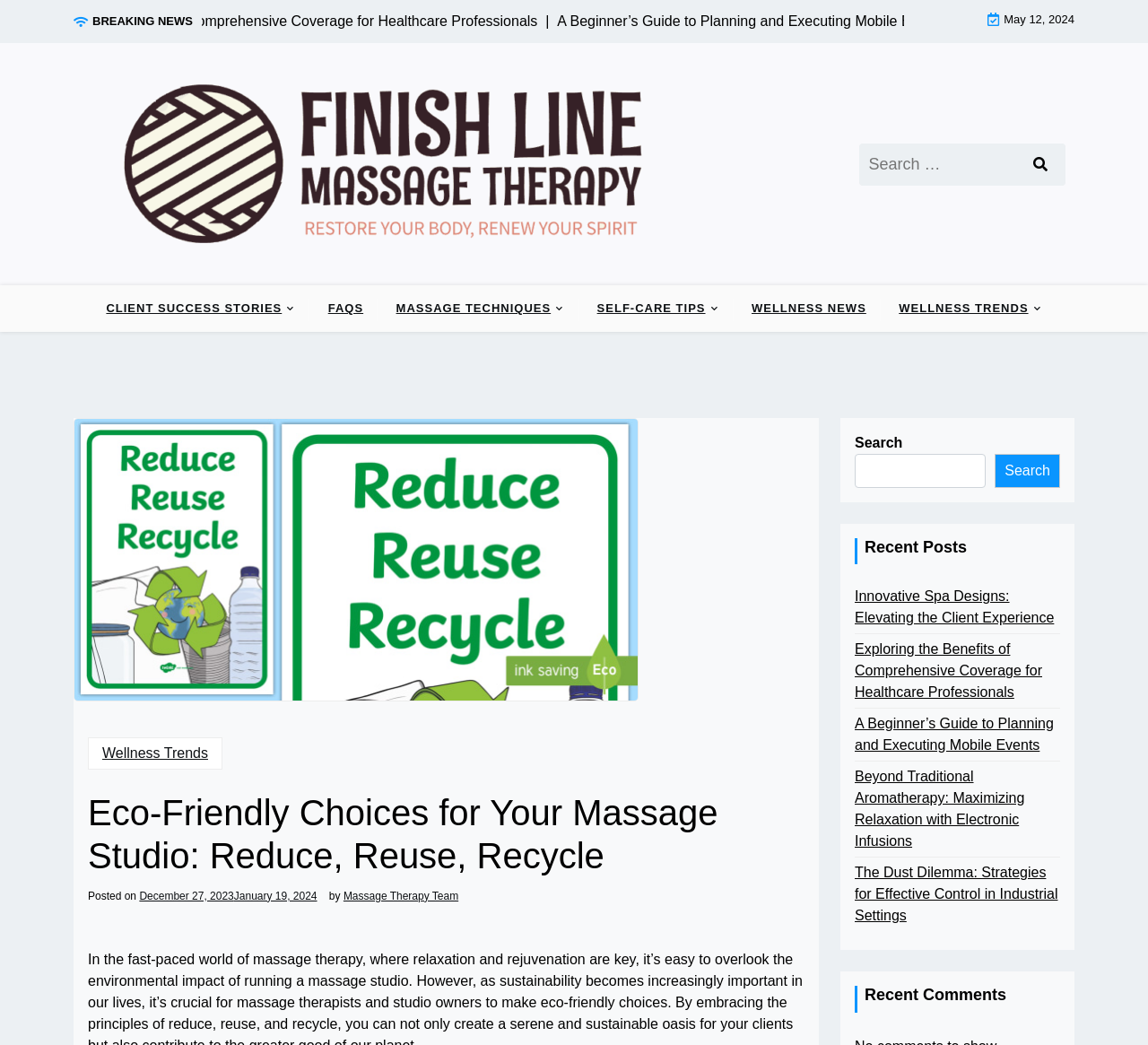What is the date of the post about eco-friendly choices for massage studios?
Please answer the question with a detailed response using the information from the screenshot.

The post about eco-friendly choices for massage studios is located at the top of the webpage, and it has a date range 'December 27, 2023 - January 19, 2024' which can be found in the link element with the text 'December 27, 2023January 19, 2024'.